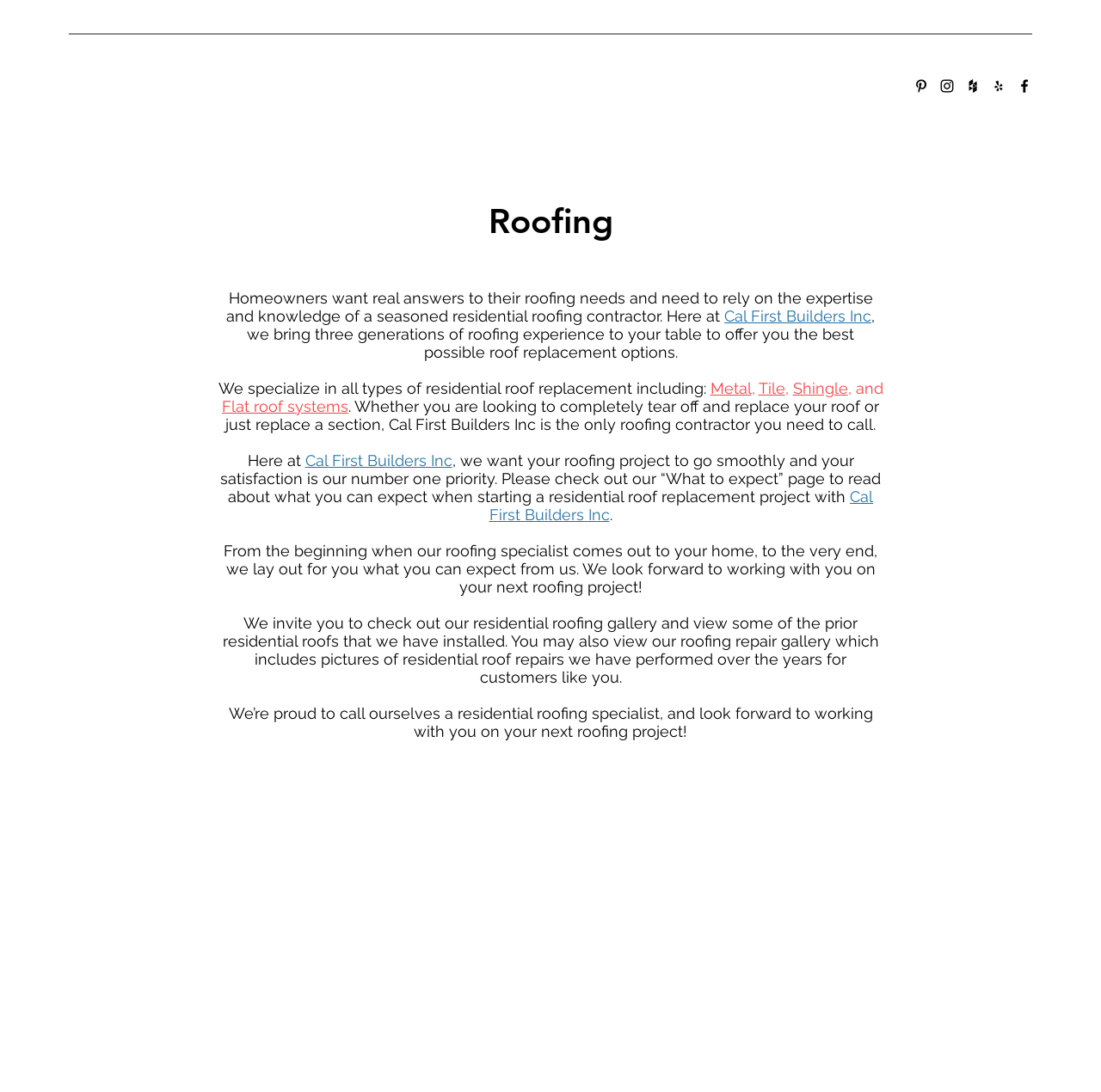Please identify the bounding box coordinates of the element I should click to complete this instruction: 'Navigate to the Home page'. The coordinates should be given as four float numbers between 0 and 1, like this: [left, top, right, bottom].

[0.363, 0.056, 0.422, 0.102]